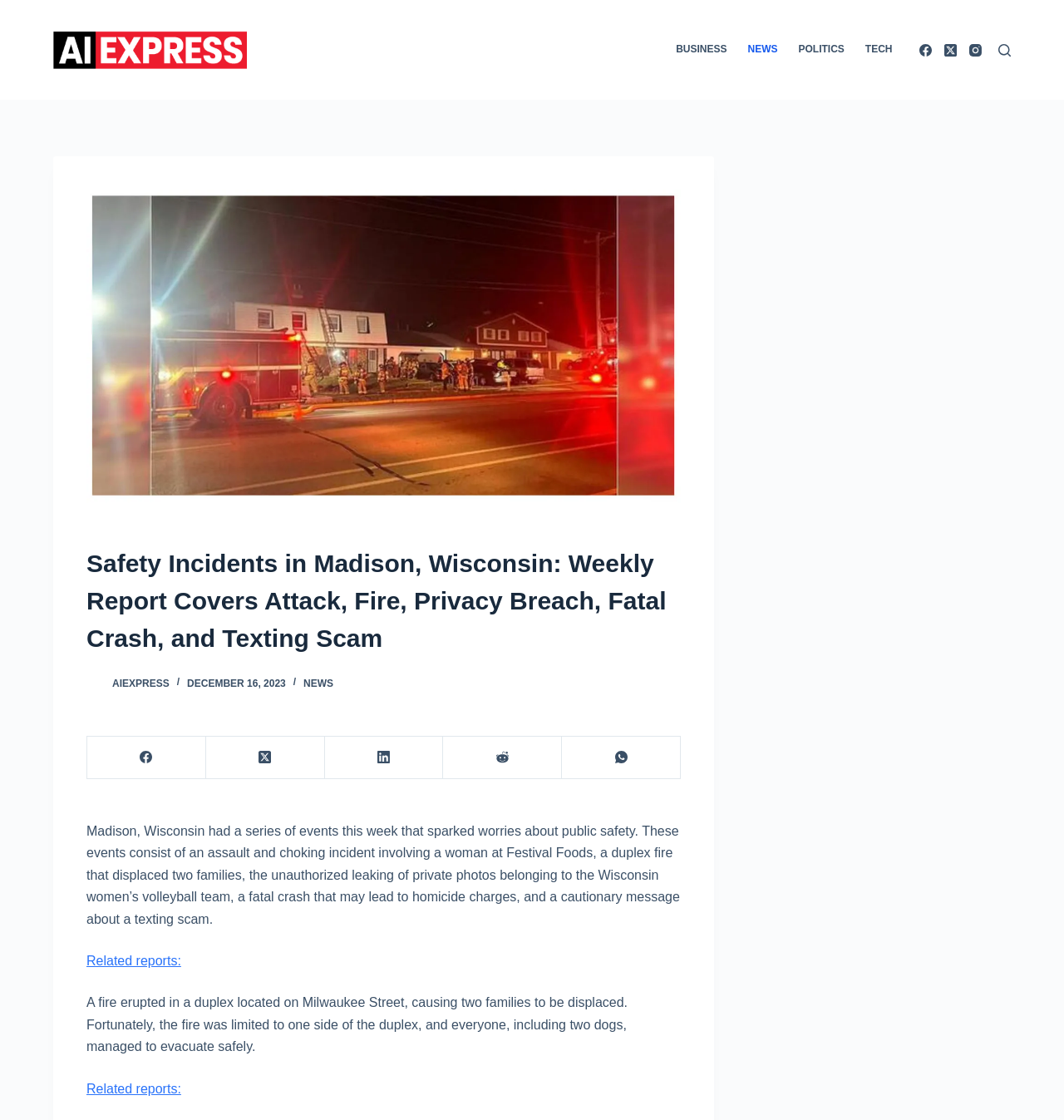How many social media links are at the top right corner?
Please respond to the question with a detailed and thorough explanation.

I counted the number of social media links at the top right corner of the webpage, which are Facebook, Twitter, and Instagram.